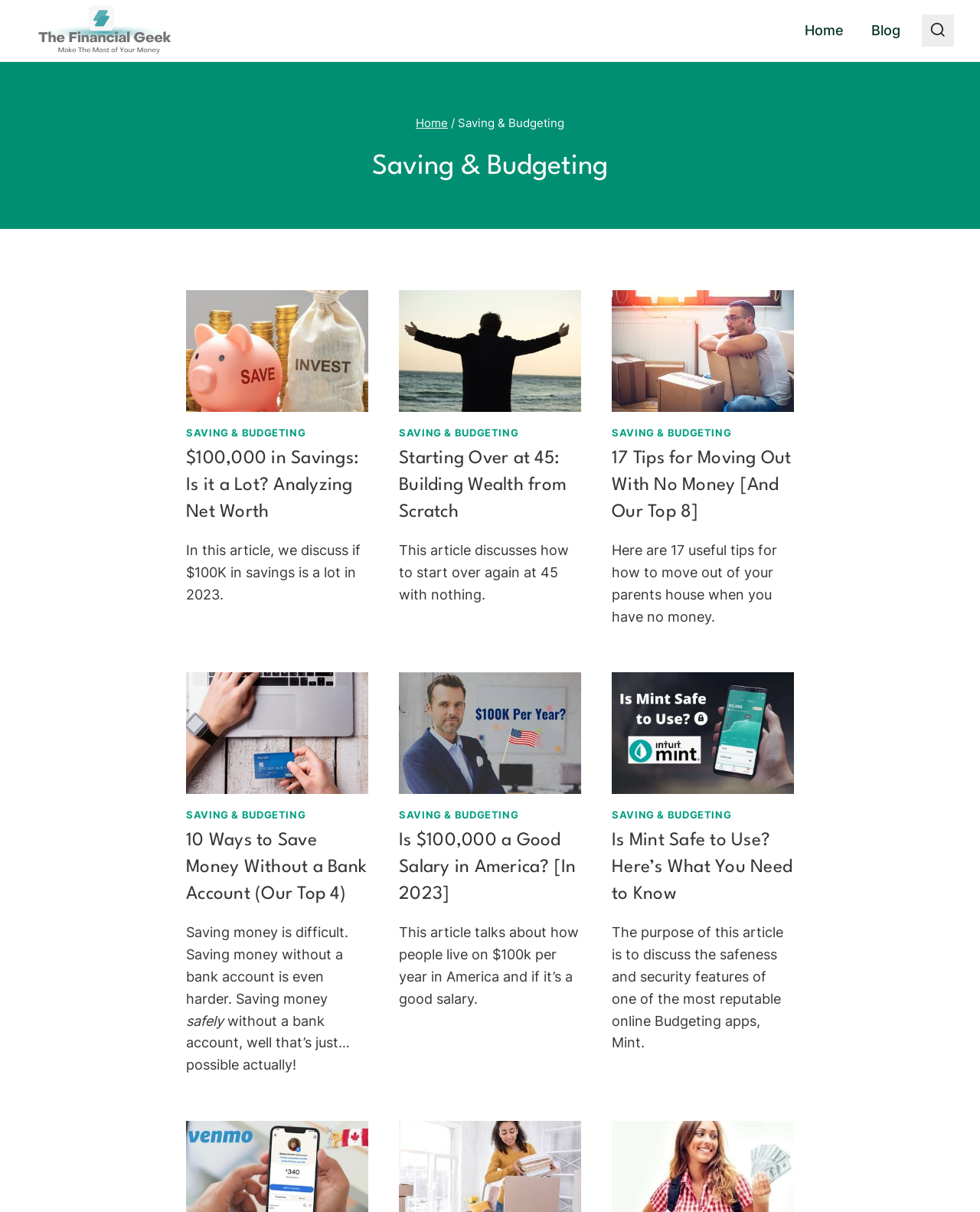Could you find the bounding box coordinates of the clickable area to complete this instruction: "Read the article about saving $100,000"?

[0.19, 0.239, 0.376, 0.34]